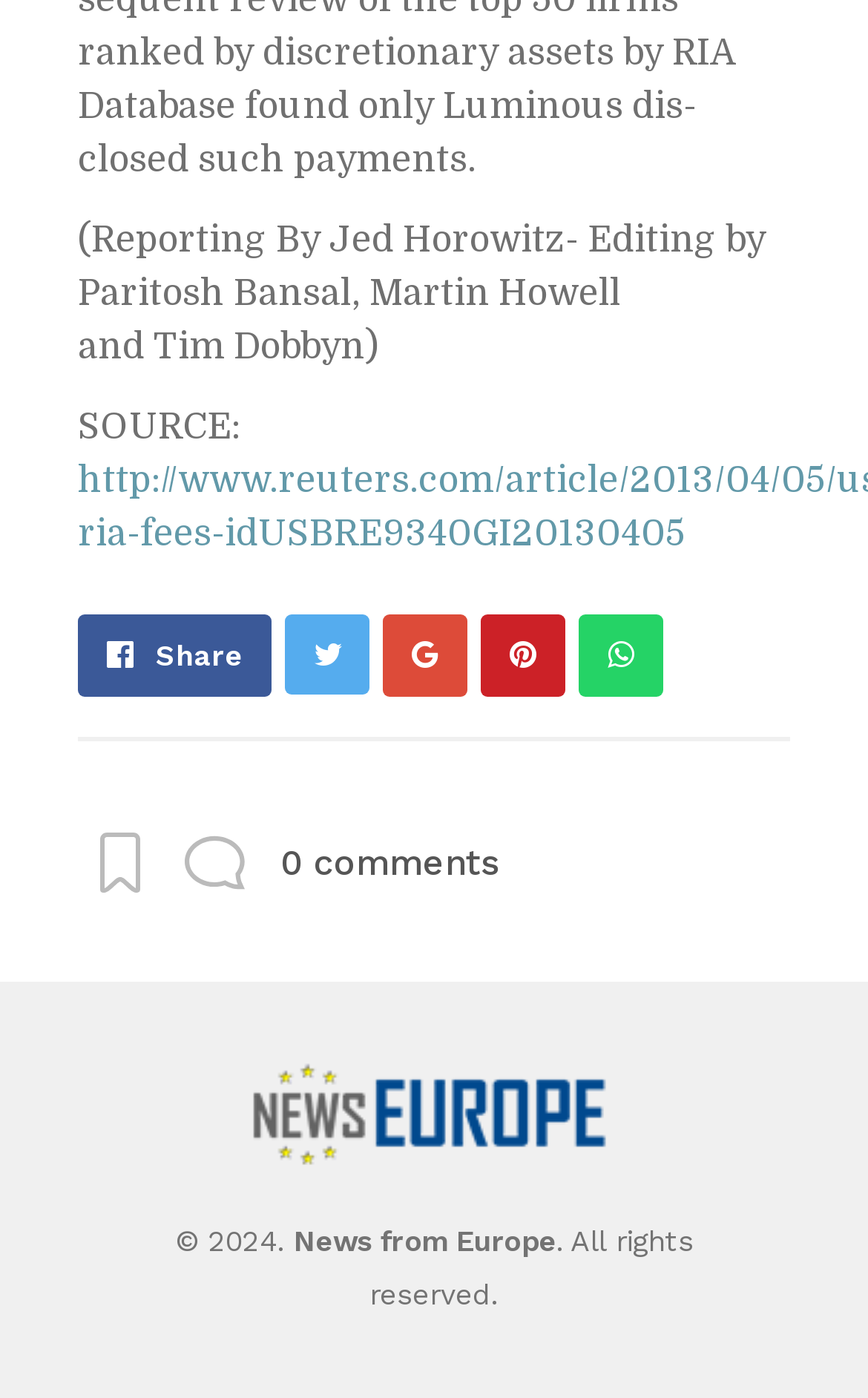Determine the bounding box coordinates of the UI element described below. Use the format (top-left x, top-left y, bottom-right x, bottom-right y) with floating point numbers between 0 and 1: name="submit" value="Publish"

[0.09, 0.874, 0.91, 0.932]